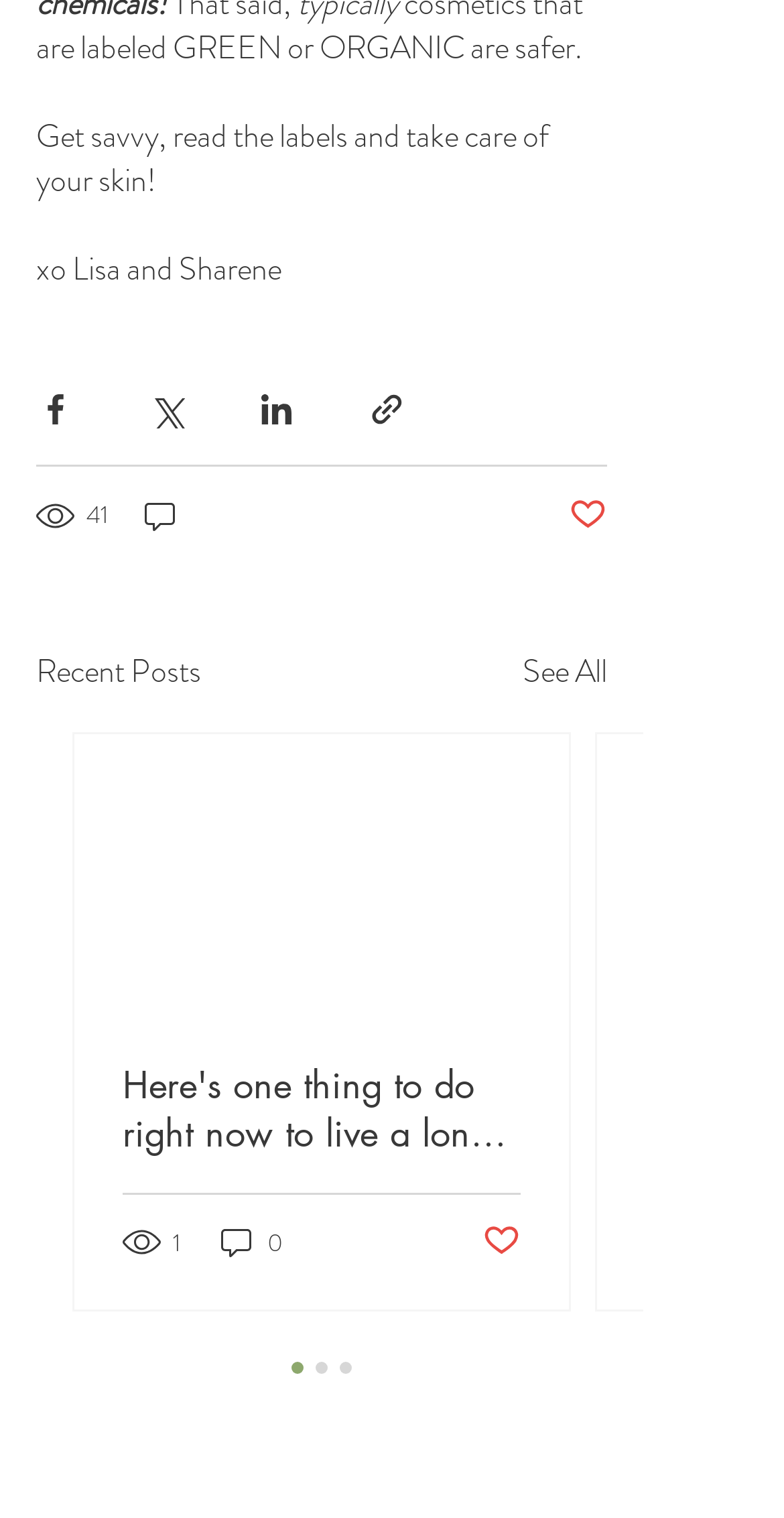Please identify the bounding box coordinates of the element's region that I should click in order to complete the following instruction: "View January 2023". The bounding box coordinates consist of four float numbers between 0 and 1, i.e., [left, top, right, bottom].

None